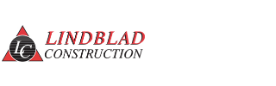Give a one-word or one-phrase response to the question:
What shape encases the initials 'LC' in the logo?

Circular